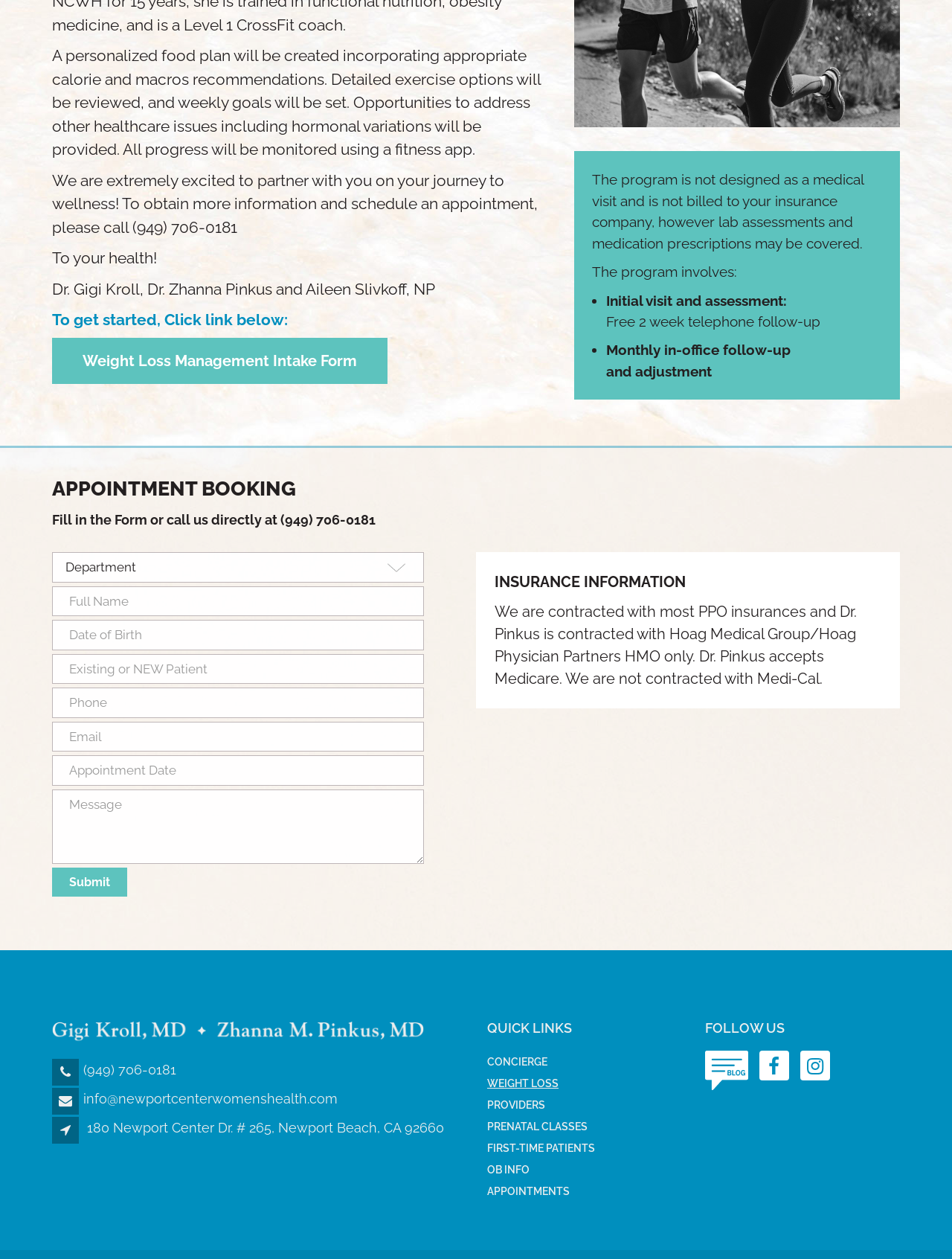Determine the bounding box coordinates for the UI element described. Format the coordinates as (top-left x, top-left y, bottom-right x, bottom-right y) and ensure all values are between 0 and 1. Element description: name="patient" placeholder="Existing or NEW Patient"

[0.055, 0.519, 0.445, 0.543]